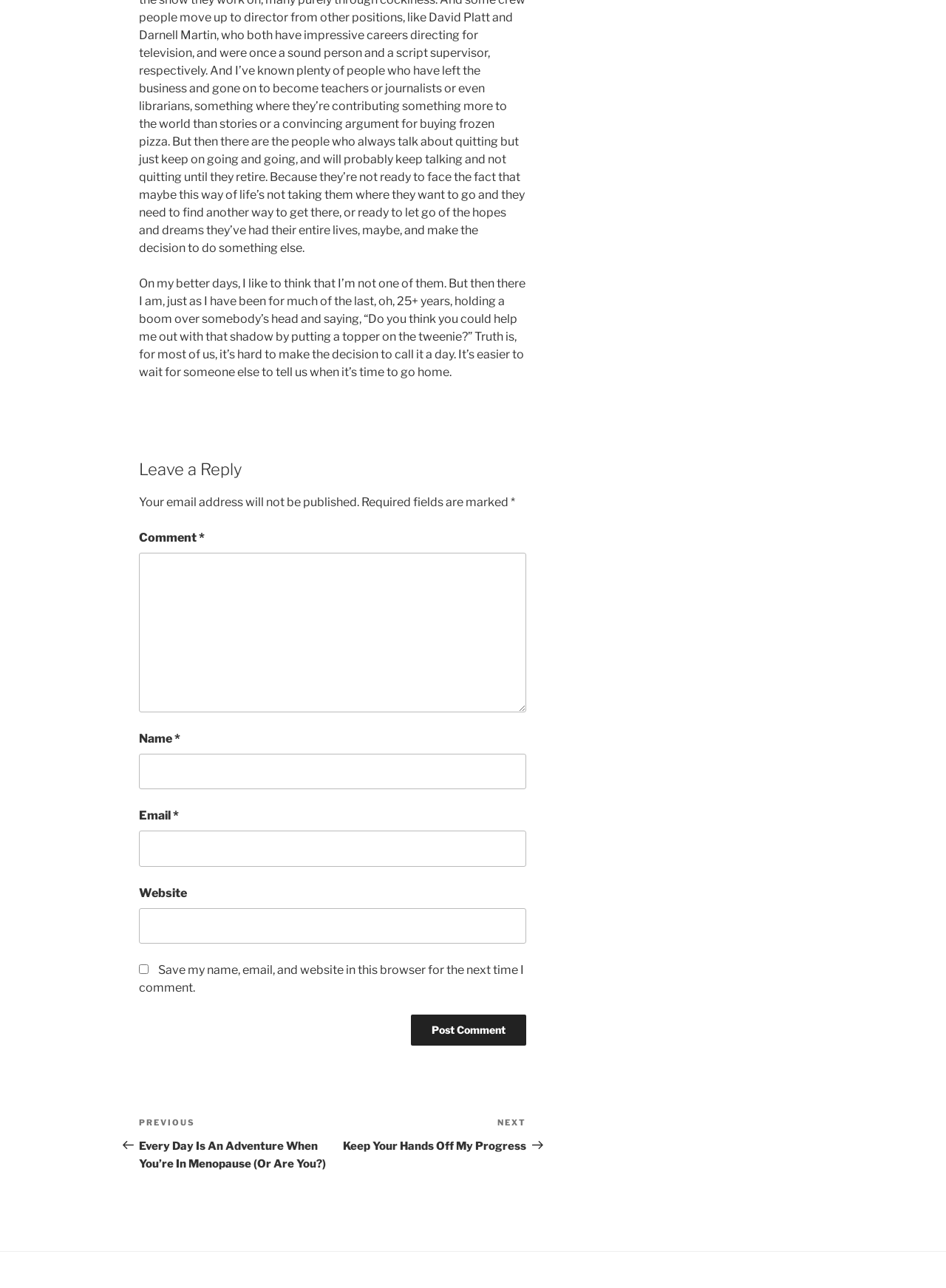What is required to leave a comment?
Look at the image and answer with only one word or phrase.

Name, email, and comment